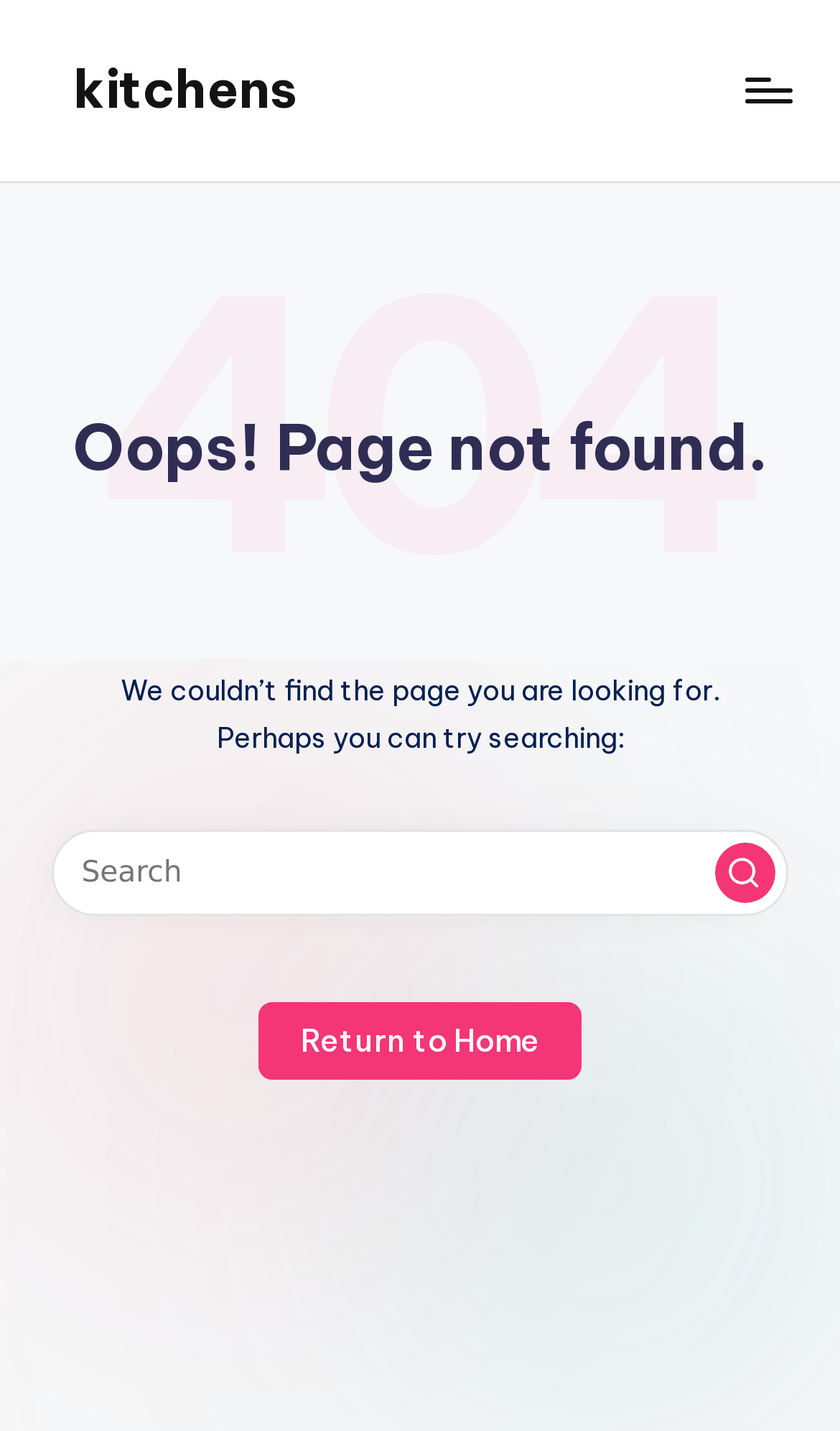Give a short answer using one word or phrase for the question:
What is the text of the heading on the page?

404